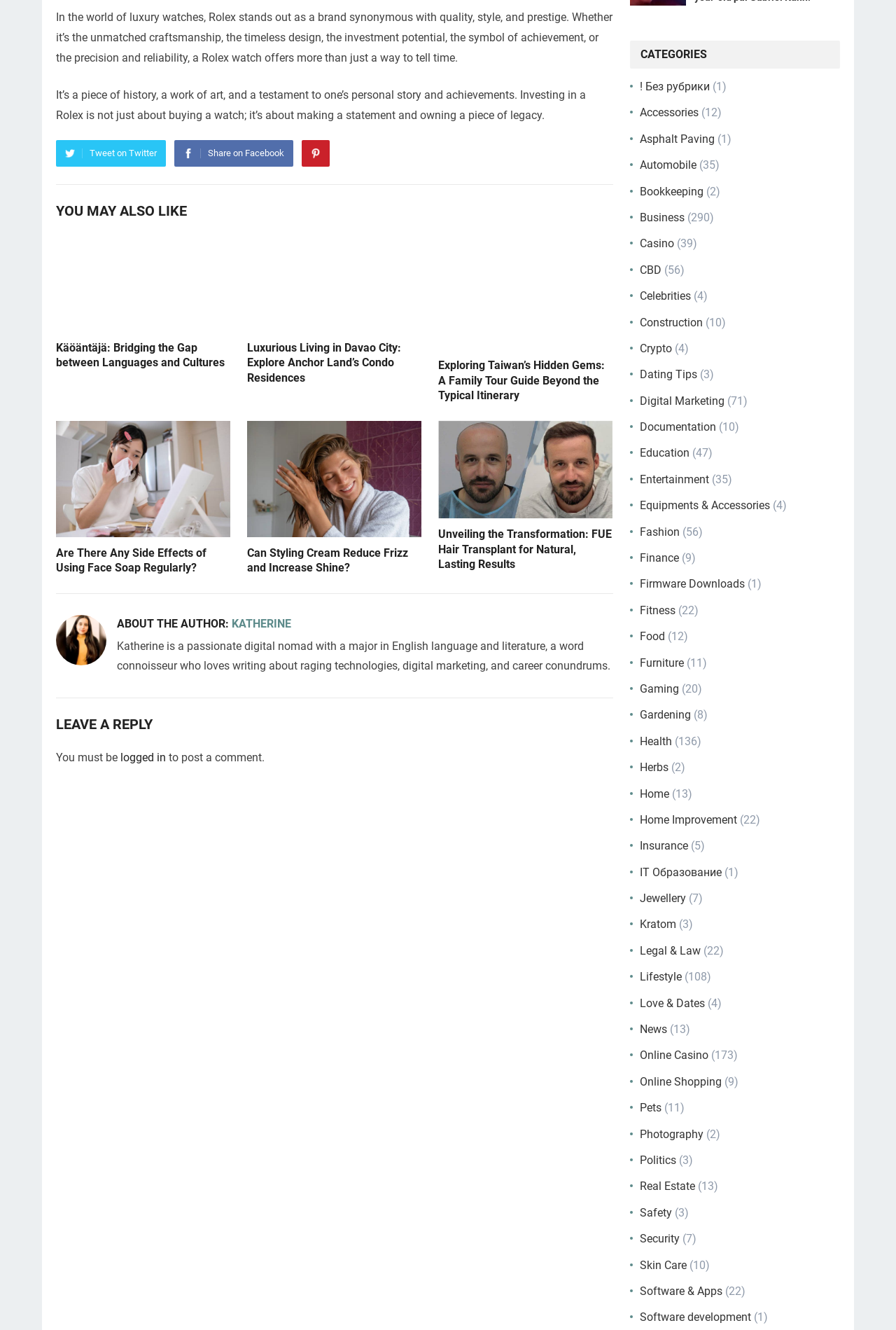What is the brand of luxury watches mentioned?
Using the details from the image, give an elaborate explanation to answer the question.

The webpage mentions Rolex as a brand synonymous with quality, style, and prestige in the world of luxury watches.